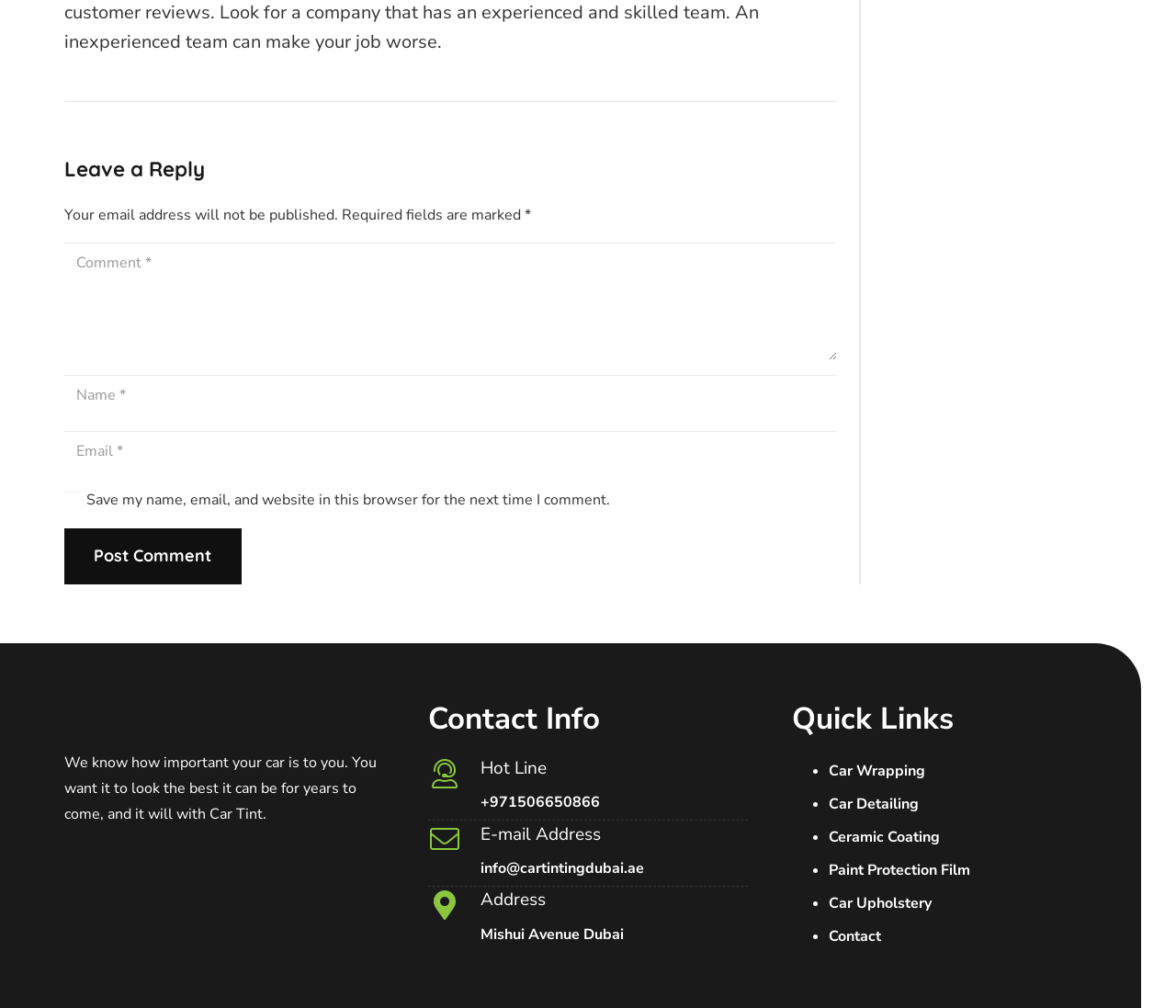What is the first service listed under 'Quick Links'?
Observe the image and answer the question with a one-word or short phrase response.

Car Wrapping